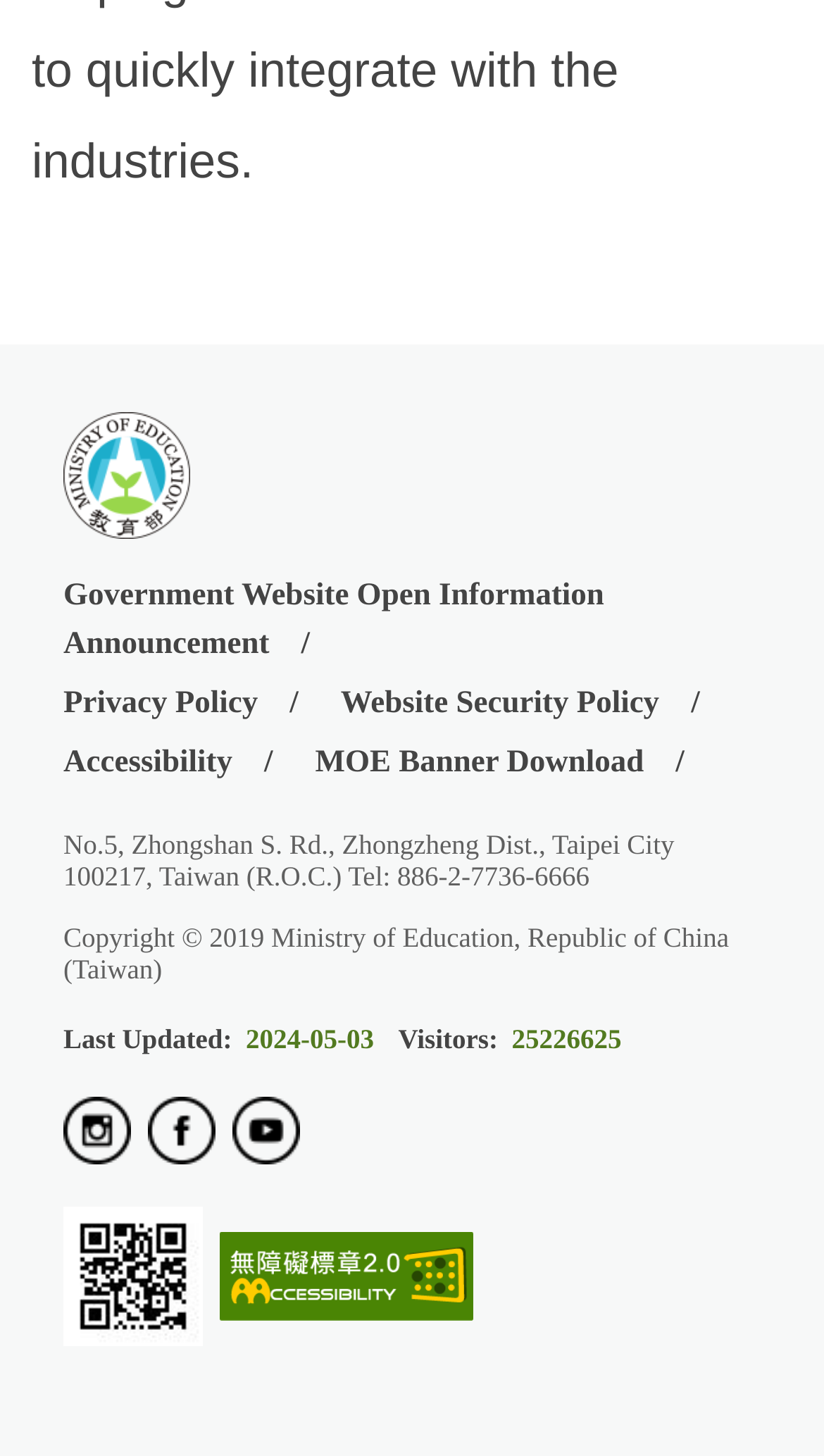Bounding box coordinates are specified in the format (top-left x, top-left y, bottom-right x, bottom-right y). All values are floating point numbers bounded between 0 and 1. Please provide the bounding box coordinate of the region this sentence describes: Privacy Policy

[0.077, 0.468, 0.401, 0.501]